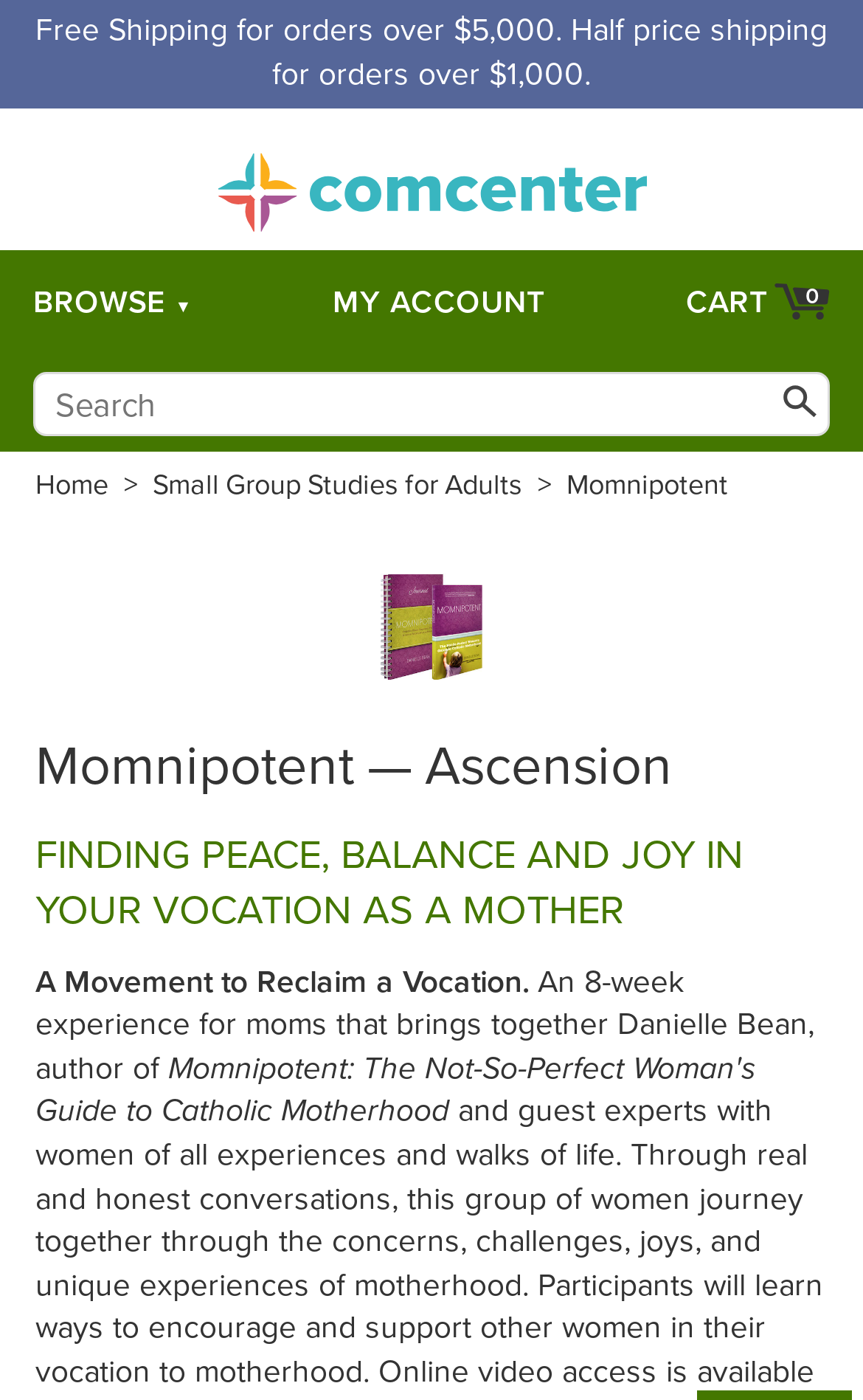Find the bounding box coordinates of the element I should click to carry out the following instruction: "View cart".

[0.759, 0.201, 0.961, 0.232]